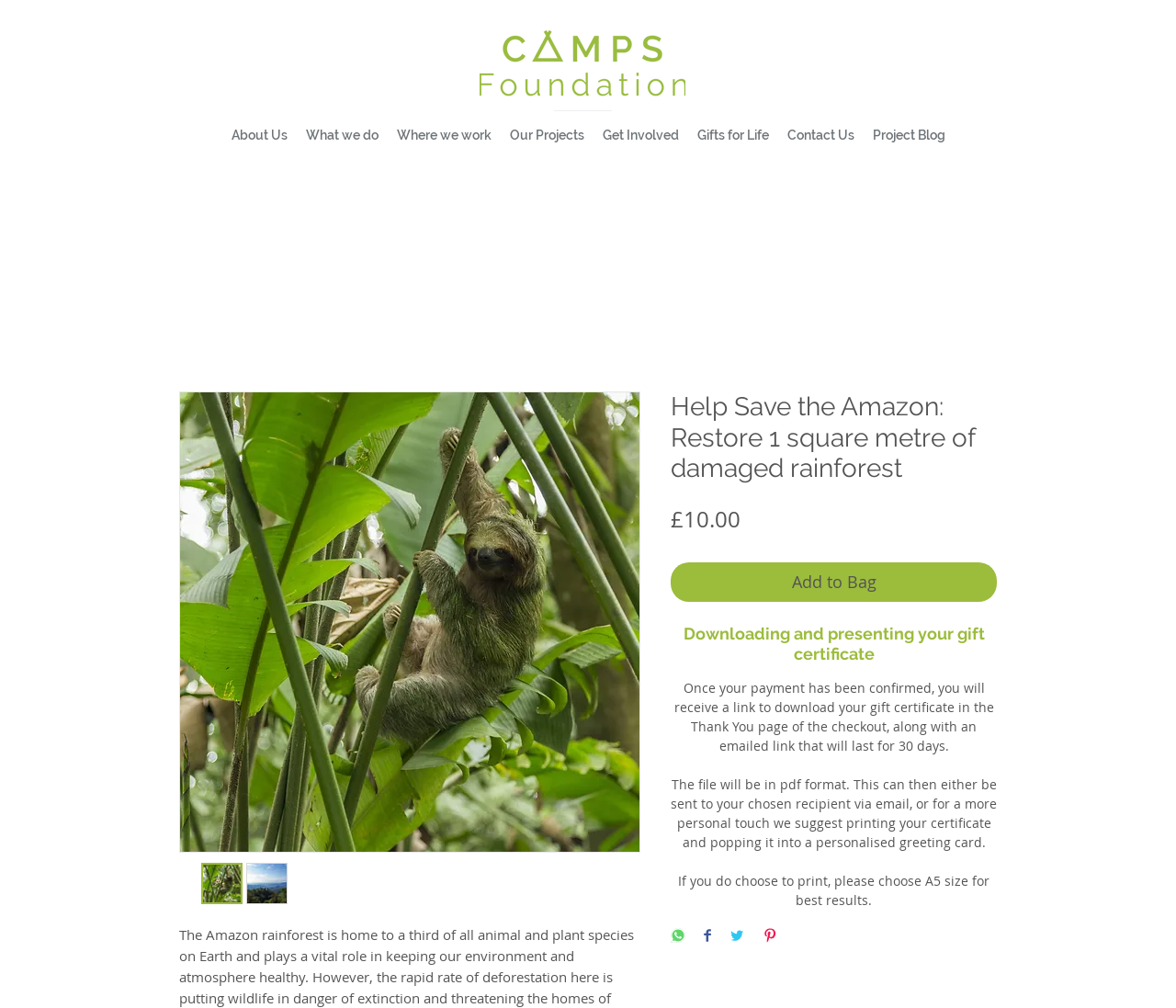Based on the visual content of the image, answer the question thoroughly: What is the recommended print size for the gift certificate?

I found the recommended print size by reading the text that says 'If you do choose to print, please choose A5 size for best results' located in the 'Downloading and presenting your gift certificate' section.